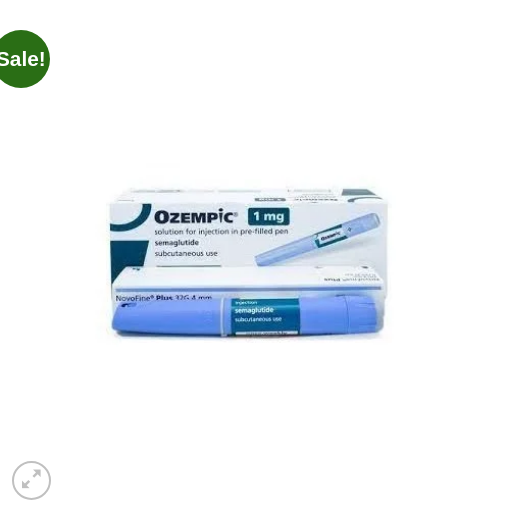Use the information in the screenshot to answer the question comprehensively: What is the dosage of the pen?

The prominent label on the packaging indicates the dosage of the pen as 1 mg, which is a crucial detail for users managing diabetes.